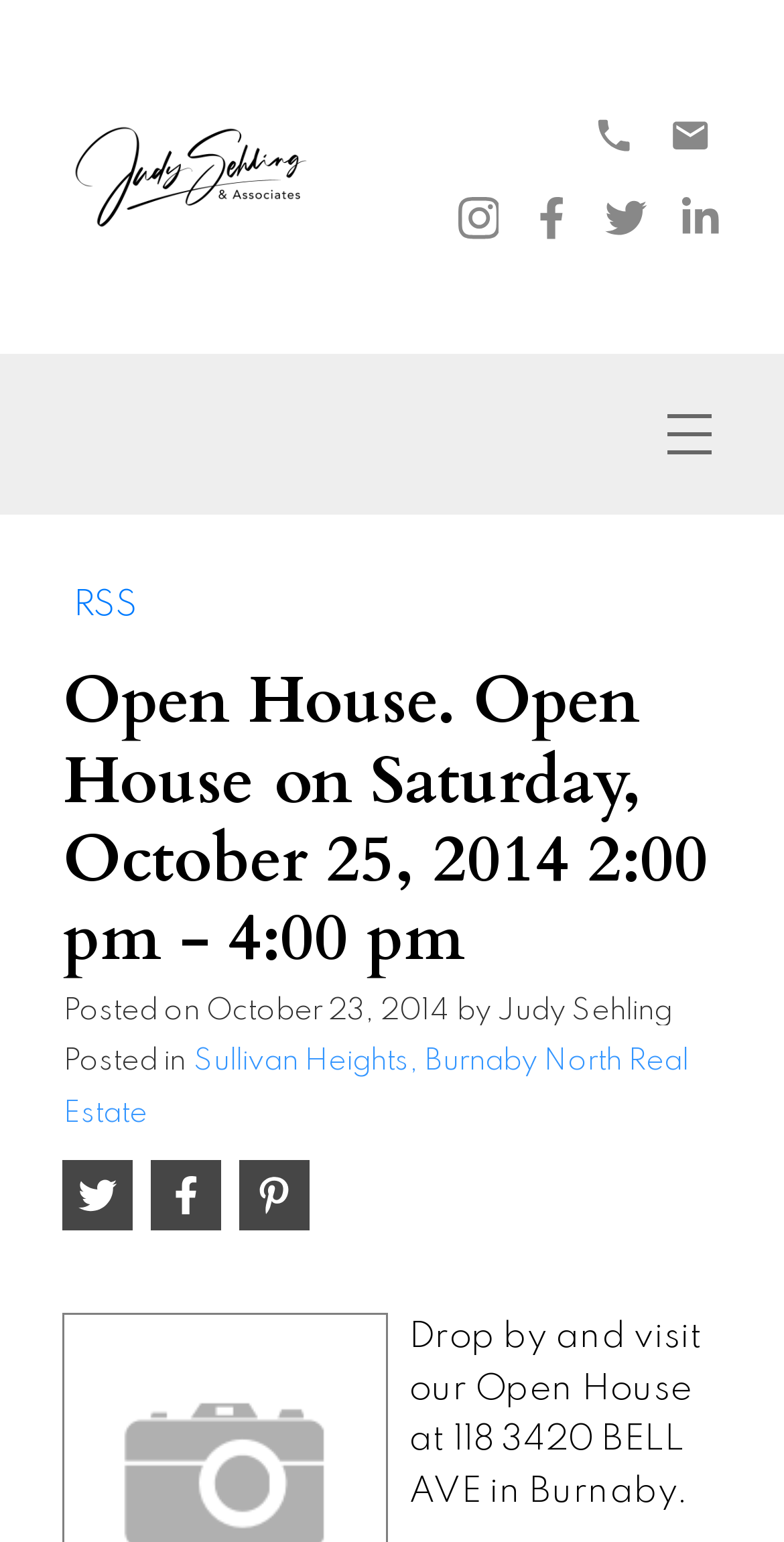Use the details in the image to answer the question thoroughly: 
What is the time of the Open House?

The time of the Open House can be found in the heading 'Open House. Open House on Saturday, October 25, 2014 2:00 pm - 4:00 pm' which is located at the top of the webpage.